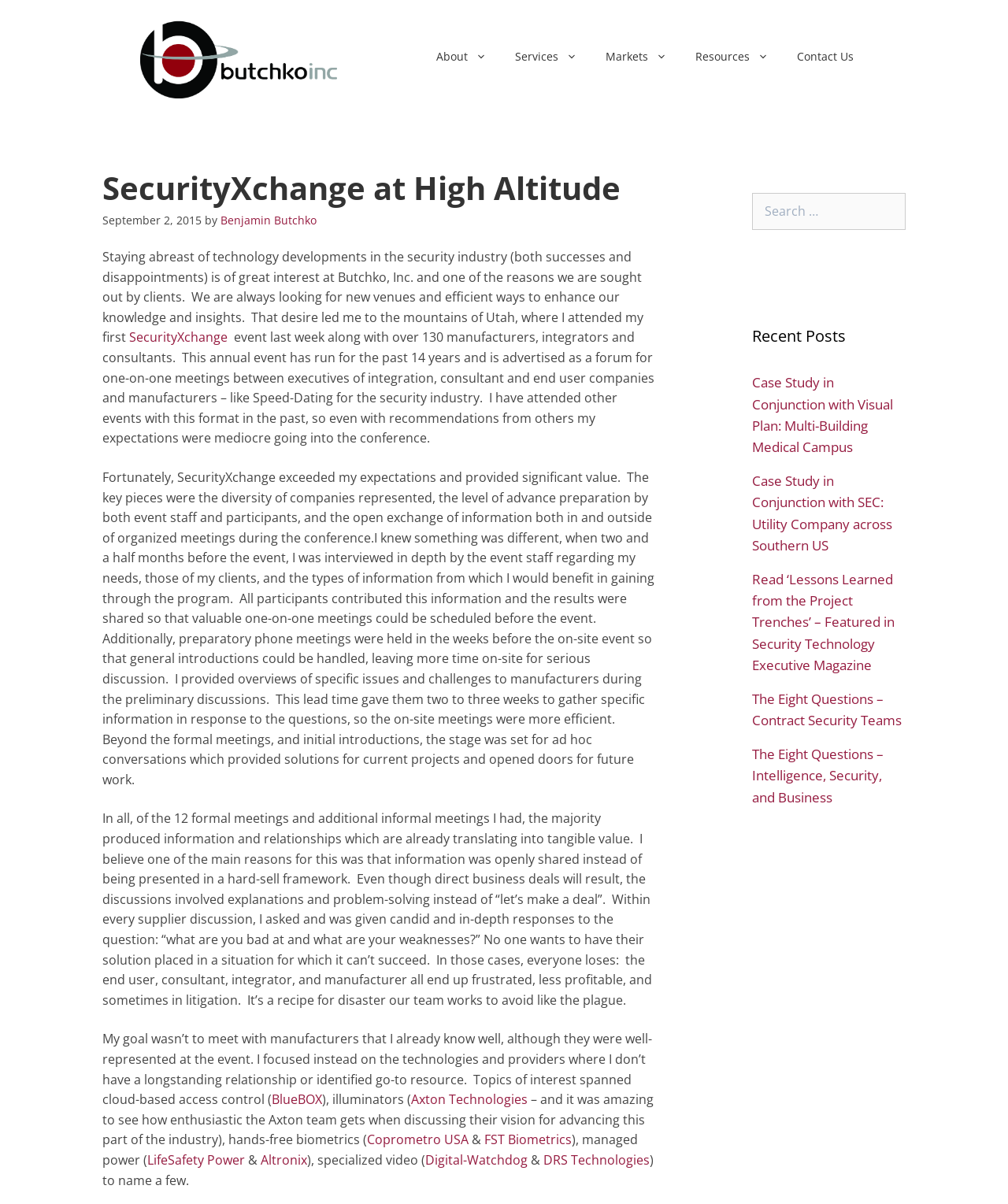Can you give a detailed response to the following question using the information from the image? What is the name of the event mentioned in the article?

The article mentions that the author attended the SecurityXchange event, which is an annual event that brings together executives from integration, consultant, and end-user companies and manufacturers.